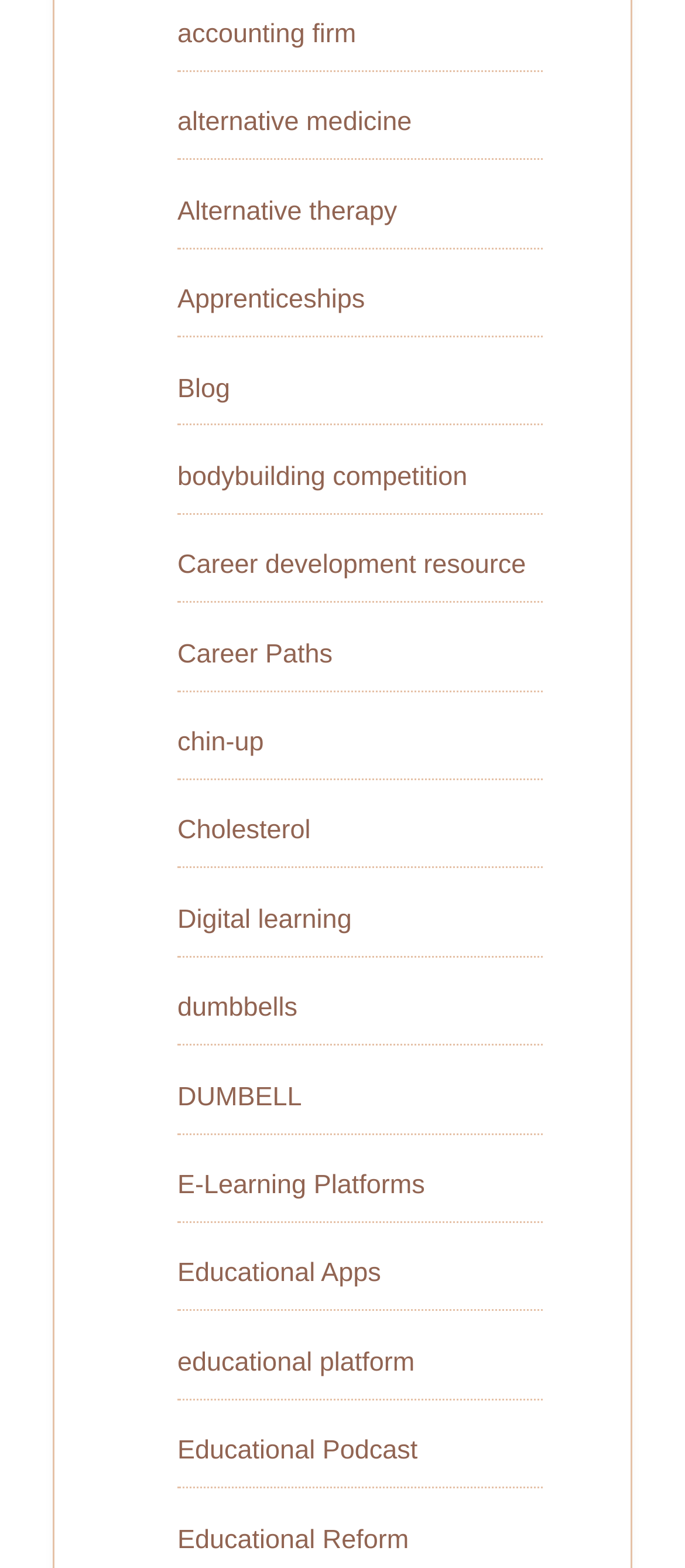Give a one-word or short phrase answer to the question: 
Are there any links related to fitness?

yes